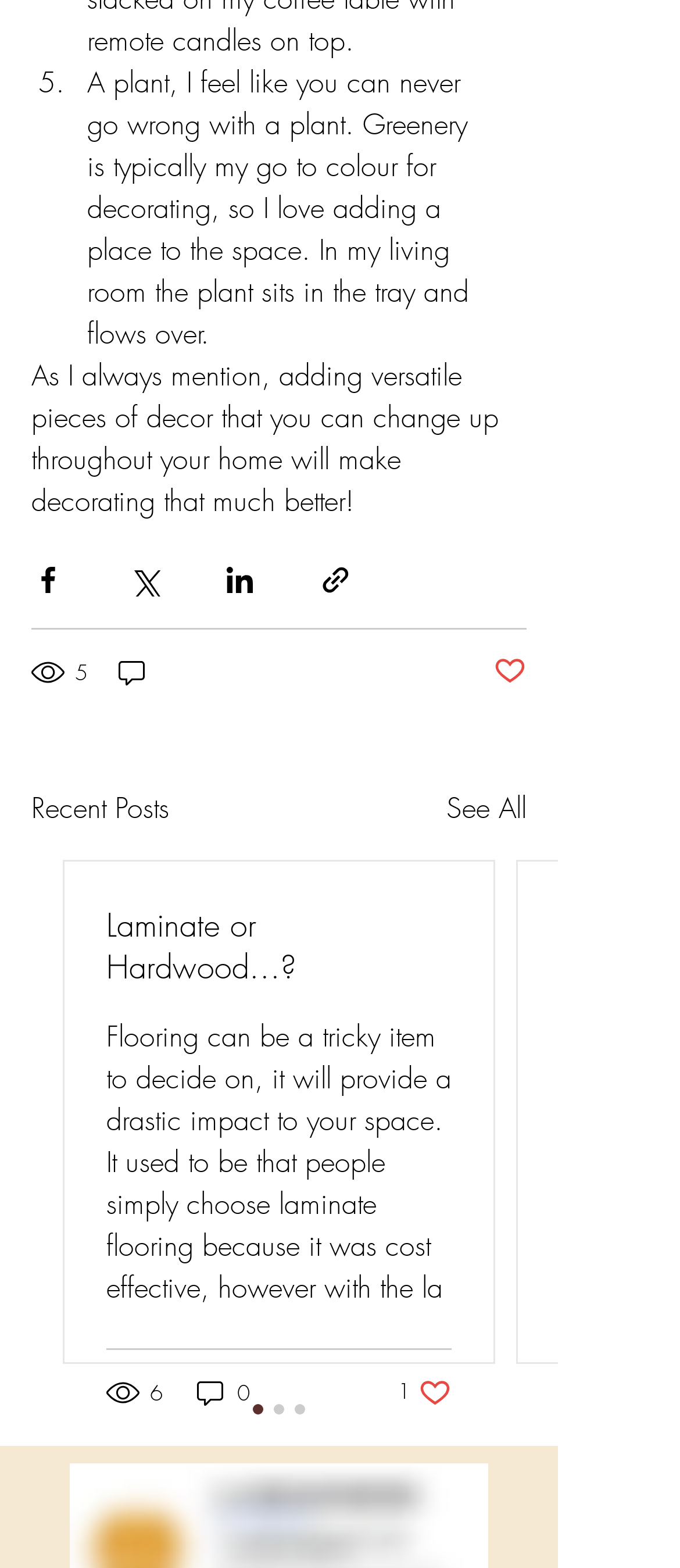Please provide the bounding box coordinates for the element that needs to be clicked to perform the following instruction: "View recent posts". The coordinates should be given as four float numbers between 0 and 1, i.e., [left, top, right, bottom].

[0.046, 0.502, 0.249, 0.529]